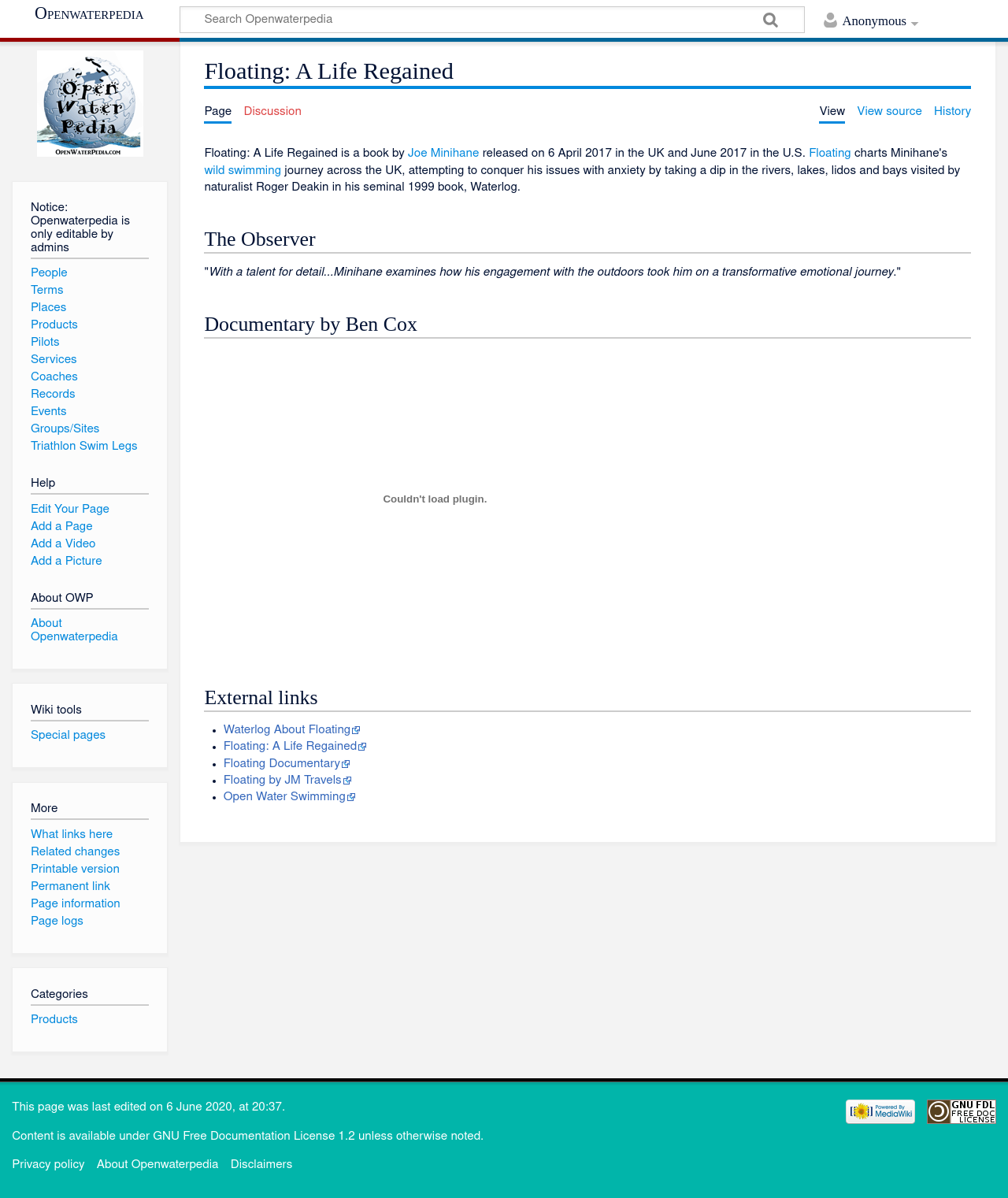Please determine the bounding box coordinates of the section I need to click to accomplish this instruction: "Go to the main page".

[0.024, 0.031, 0.154, 0.141]